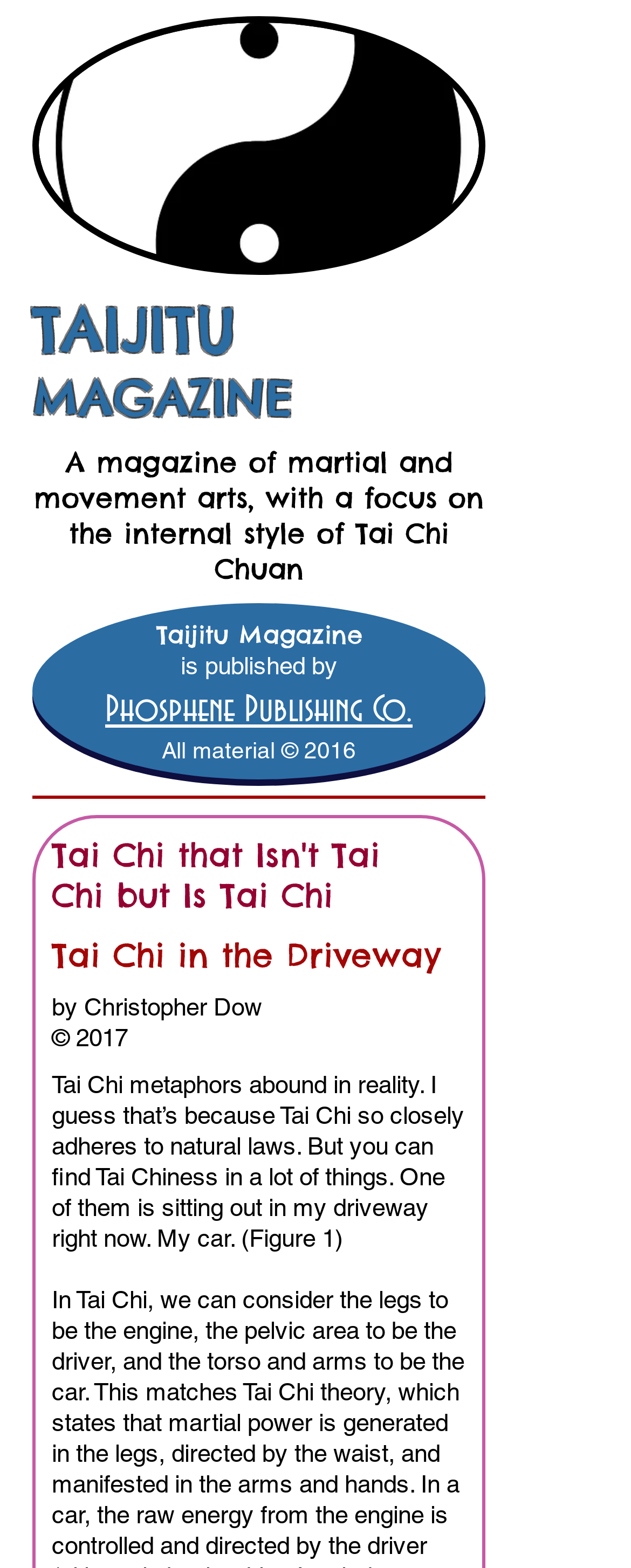What is the author of the article 'Tai Chi in the Driveway'?
Use the image to give a comprehensive and detailed response to the question.

The author of the article 'Tai Chi in the Driveway' can be found in the static text element with the bounding box coordinates [0.082, 0.633, 0.415, 0.651], which reads 'by Christopher Dow'.